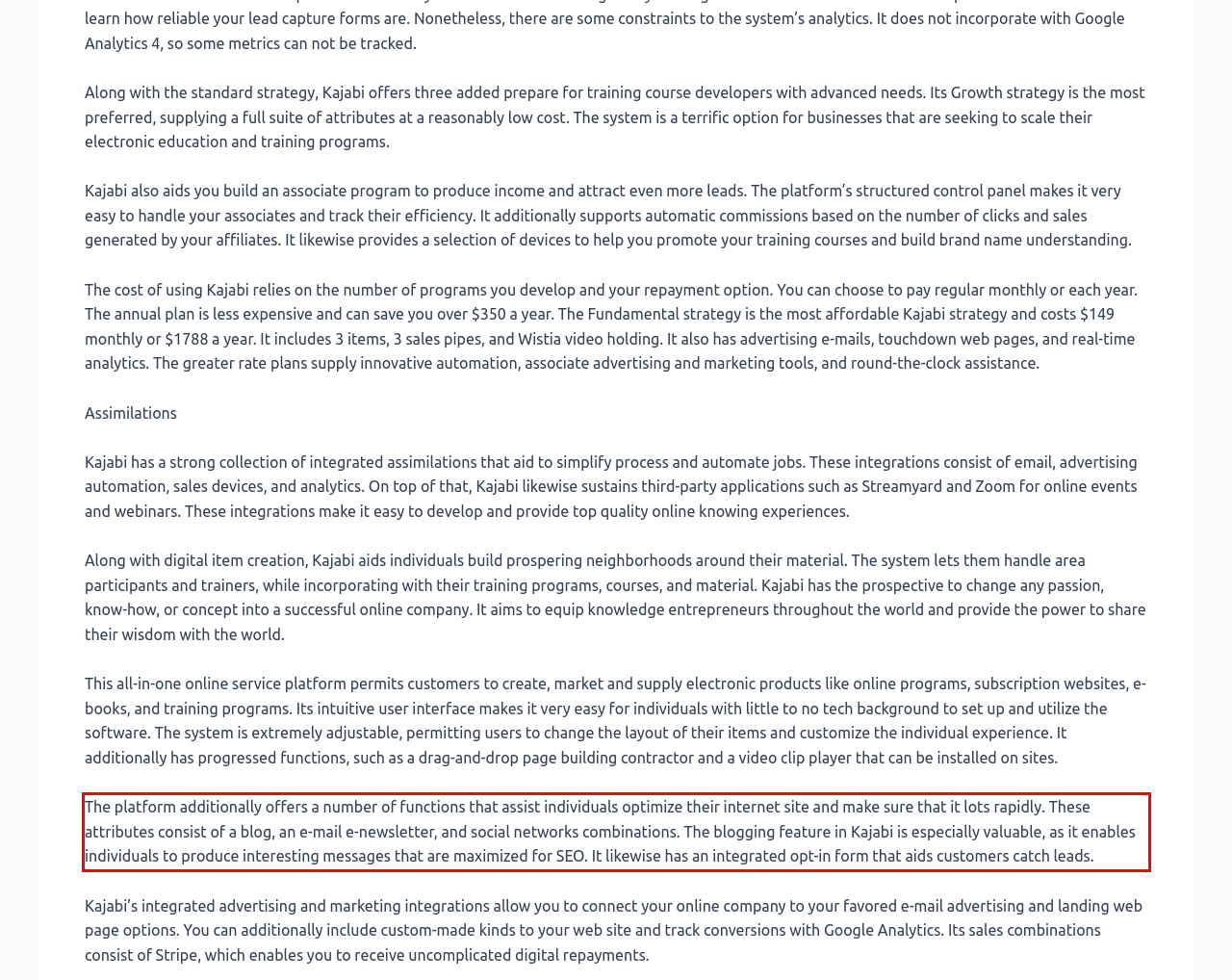Given a screenshot of a webpage with a red bounding box, please identify and retrieve the text inside the red rectangle.

The platform additionally offers a number of functions that assist individuals optimize their internet site and make sure that it lots rapidly. These attributes consist of a blog, an e-mail e-newsletter, and social networks combinations. The blogging feature in Kajabi is especially valuable, as it enables individuals to produce interesting messages that are maximized for SEO. It likewise has an integrated opt-in form that aids customers catch leads.